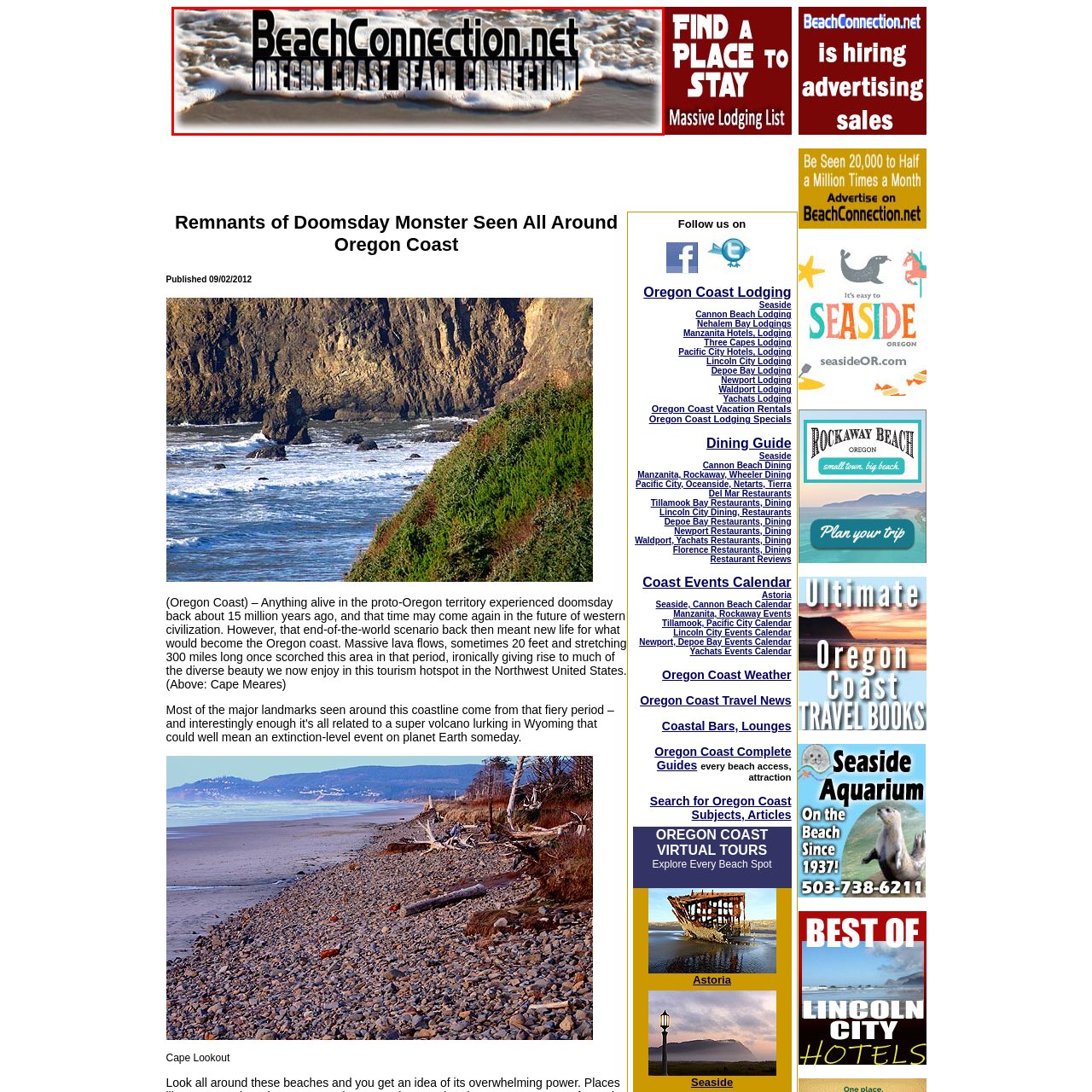What is the focus of the website?
Carefully scrutinize the image inside the red bounding box and generate a comprehensive answer, drawing from the visual content.

The logo incorporates the tagline 'Oregon Coast Beach Connection', which suggests that the website is focused on providing information and resources about the Oregon Coast.